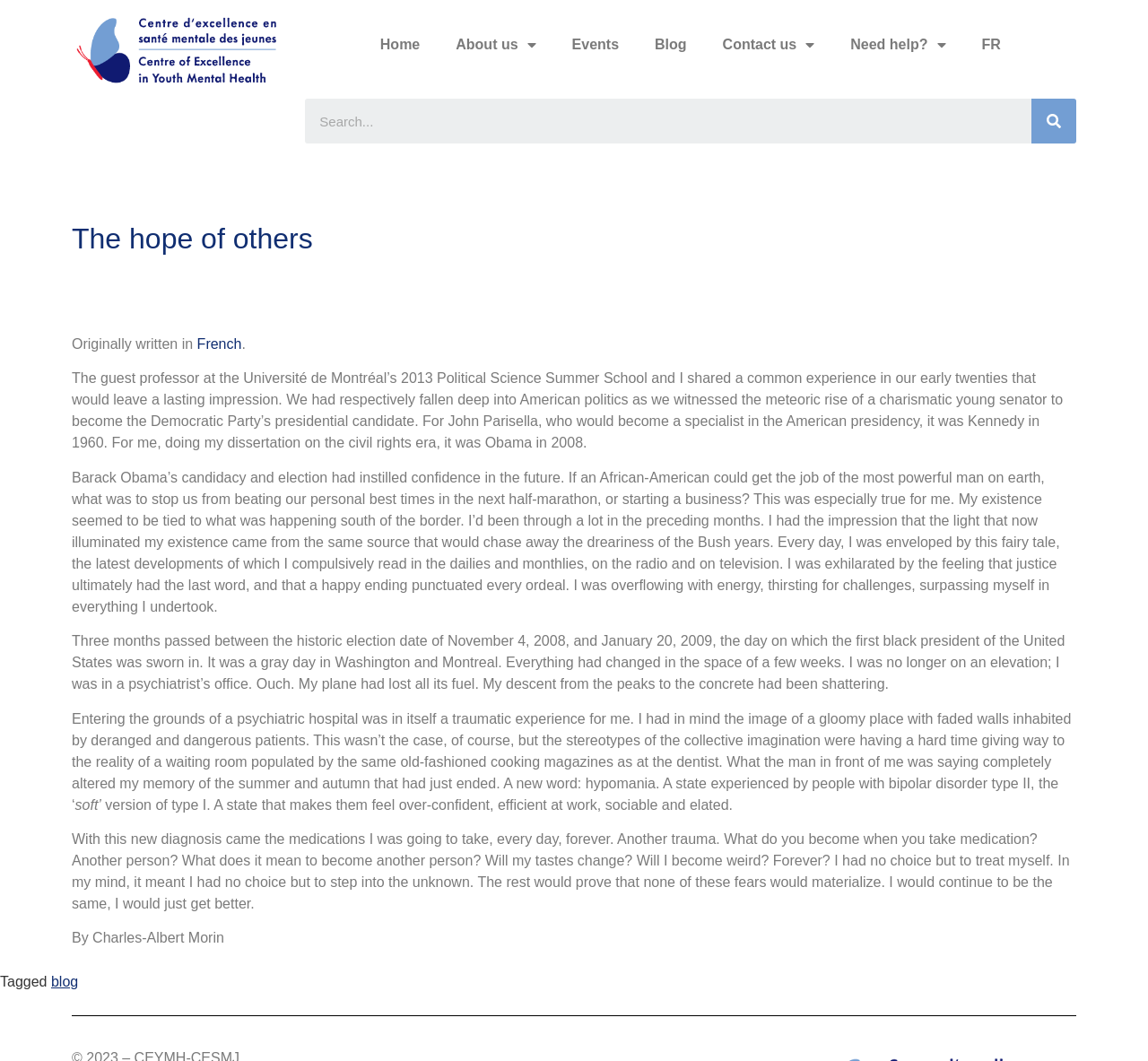Determine the bounding box coordinates of the area to click in order to meet this instruction: "Click the 'Home' link".

[0.315, 0.008, 0.381, 0.076]